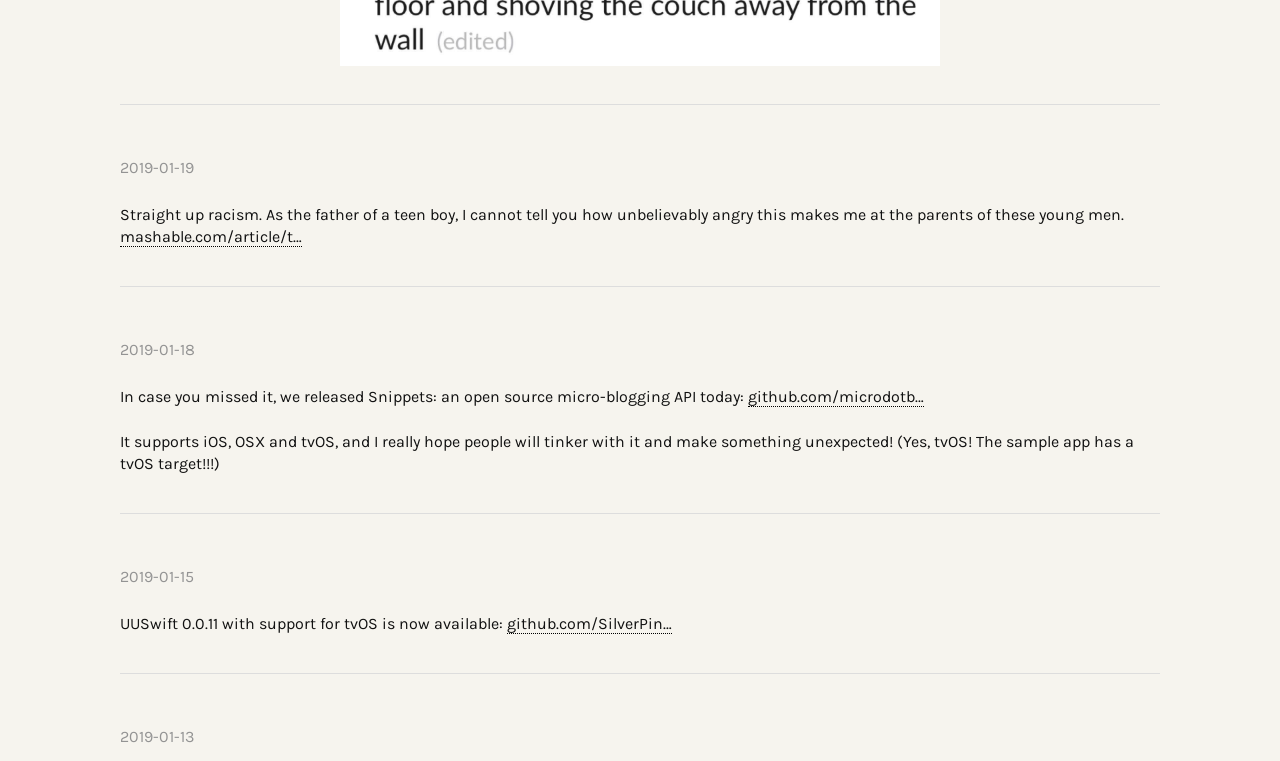Please give a succinct answer to the question in one word or phrase:
What is the platform mentioned in the third article?

tvOS